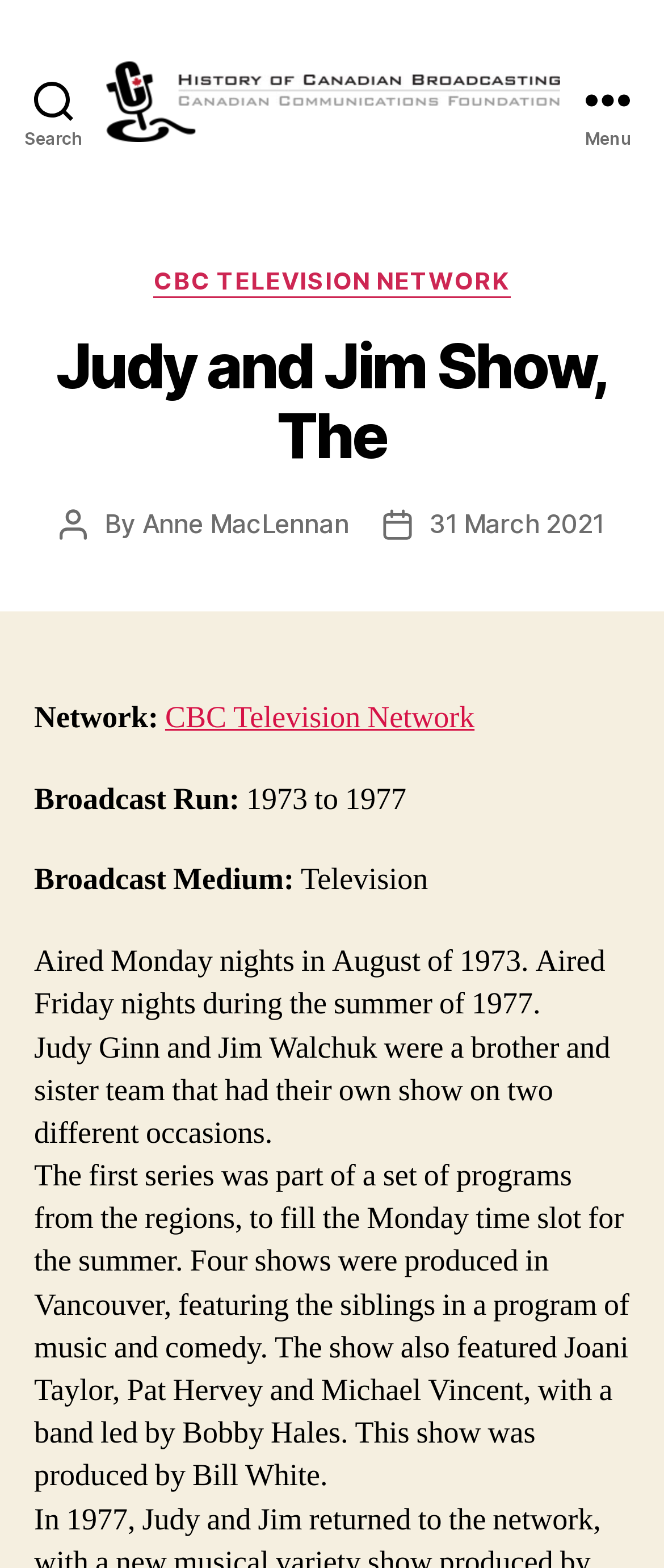Answer the question using only one word or a concise phrase: Who is the post author?

Anne MacLennan